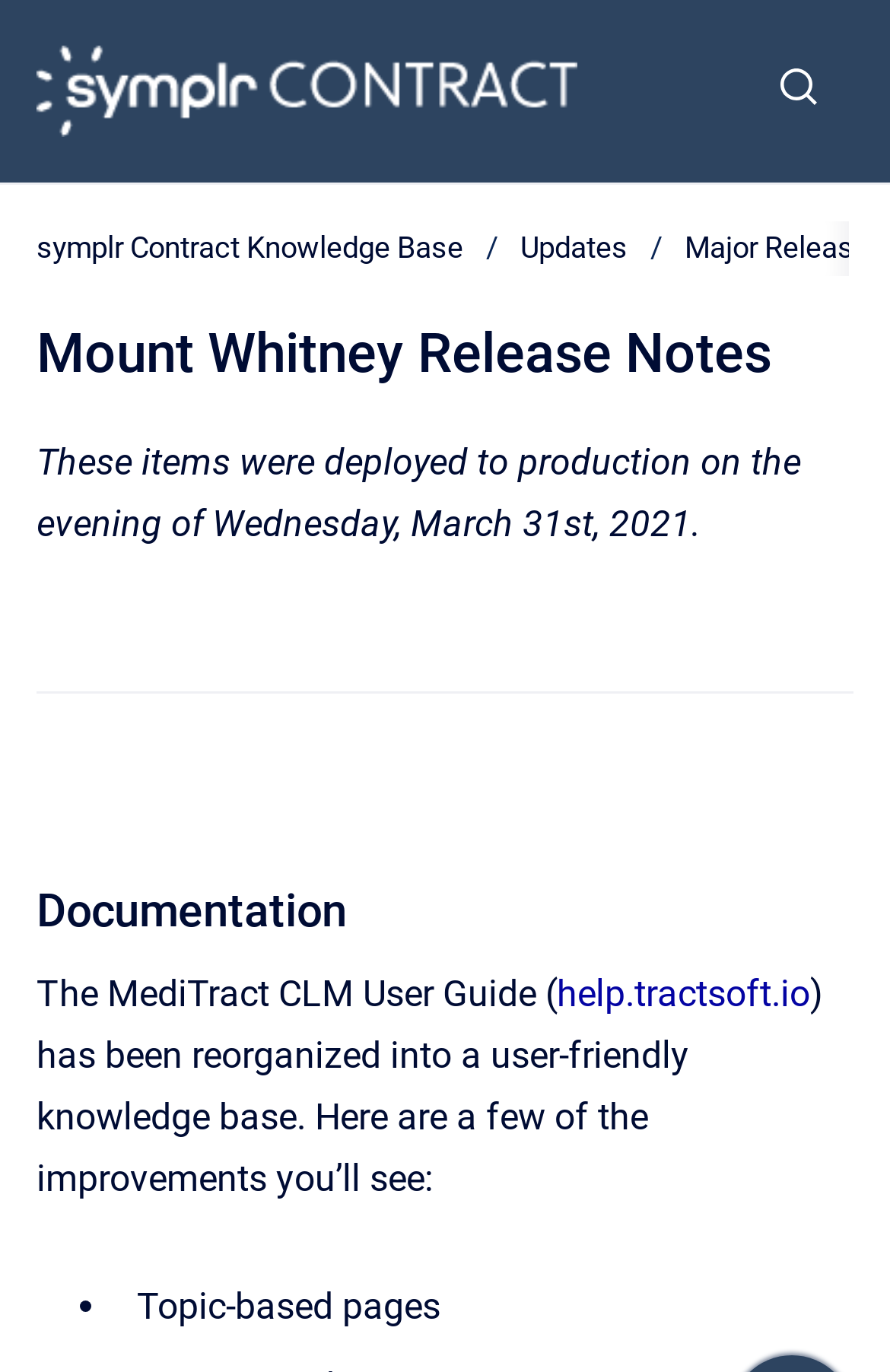Determine the title of the webpage and give its text content.

Mount Whitney Release Notes